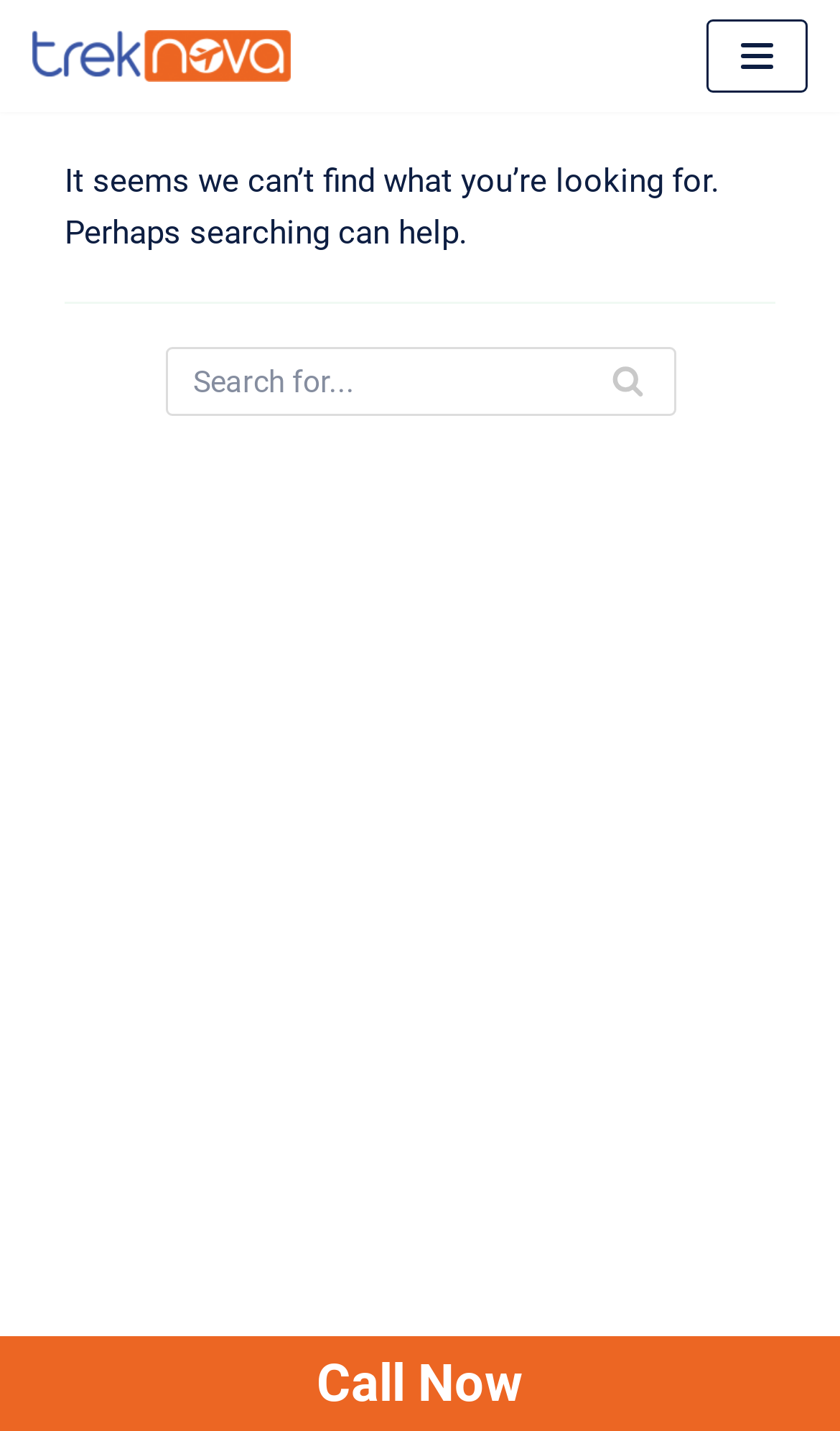Create a detailed narrative describing the layout and content of the webpage.

The webpage is a "Page not found" error page from TrekNova Travel Advice. At the top left corner, there is a "Skip to content" link. Next to it, there is a link to "TrekNova Travel Advice" which contains a minimized logo image. On the top right corner, there is a "Navigation Menu" button.

The main content of the page is a message stating "It seems we can’t find what you’re looking for. Perhaps searching can help." which is located near the top of the page. Below this message, there is a search bar with a "Search" button on the right side. The search button contains a small icon. 

At the very bottom of the page, there is a "Call Now" link that spans the entire width of the page.